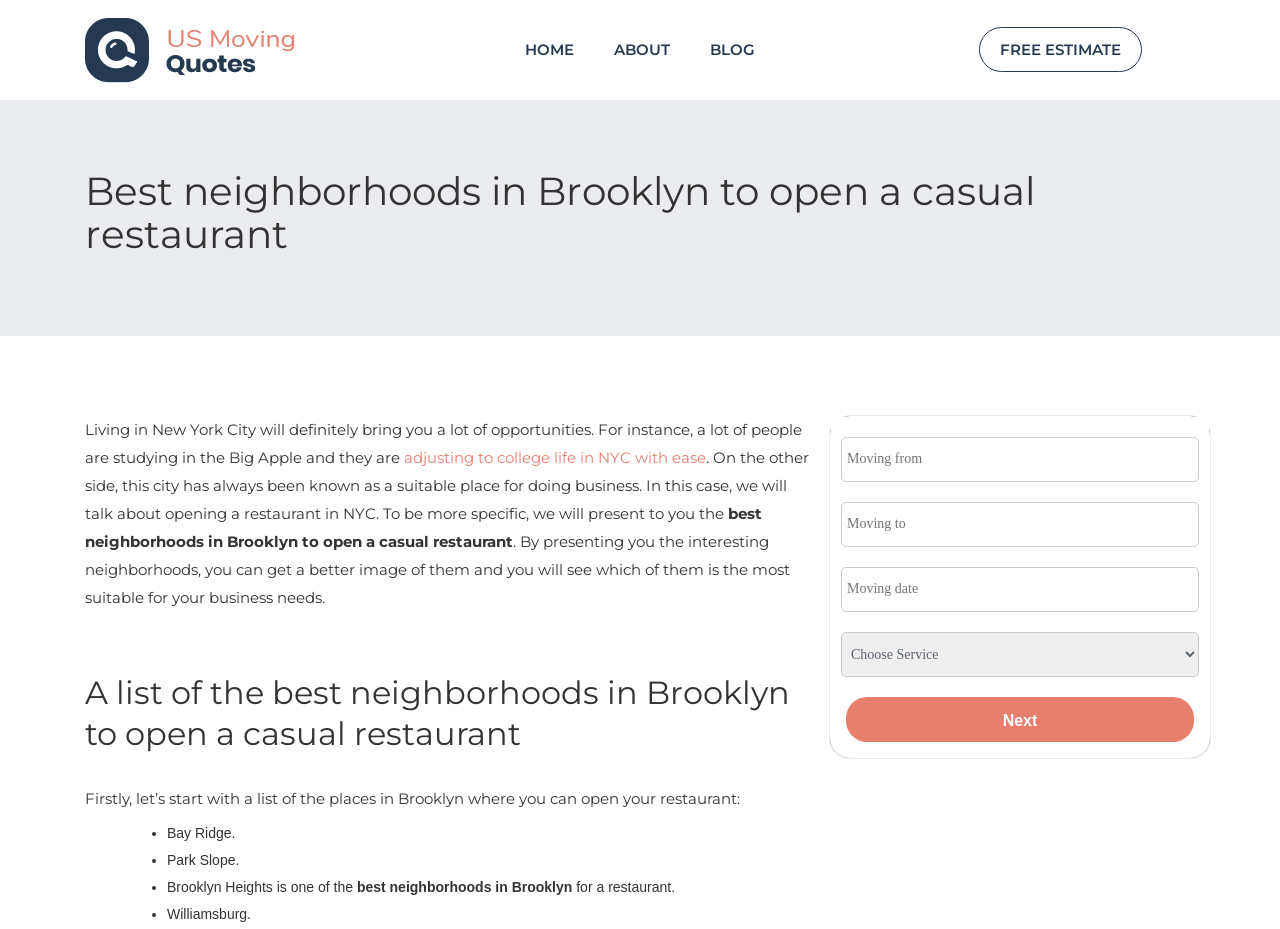What is the next step after filling out the form?
Utilize the image to construct a detailed and well-explained answer.

After filling out the required textboxes, the user needs to click the 'Next' button to proceed to the next step, likely to submit the form or to get a free estimate.